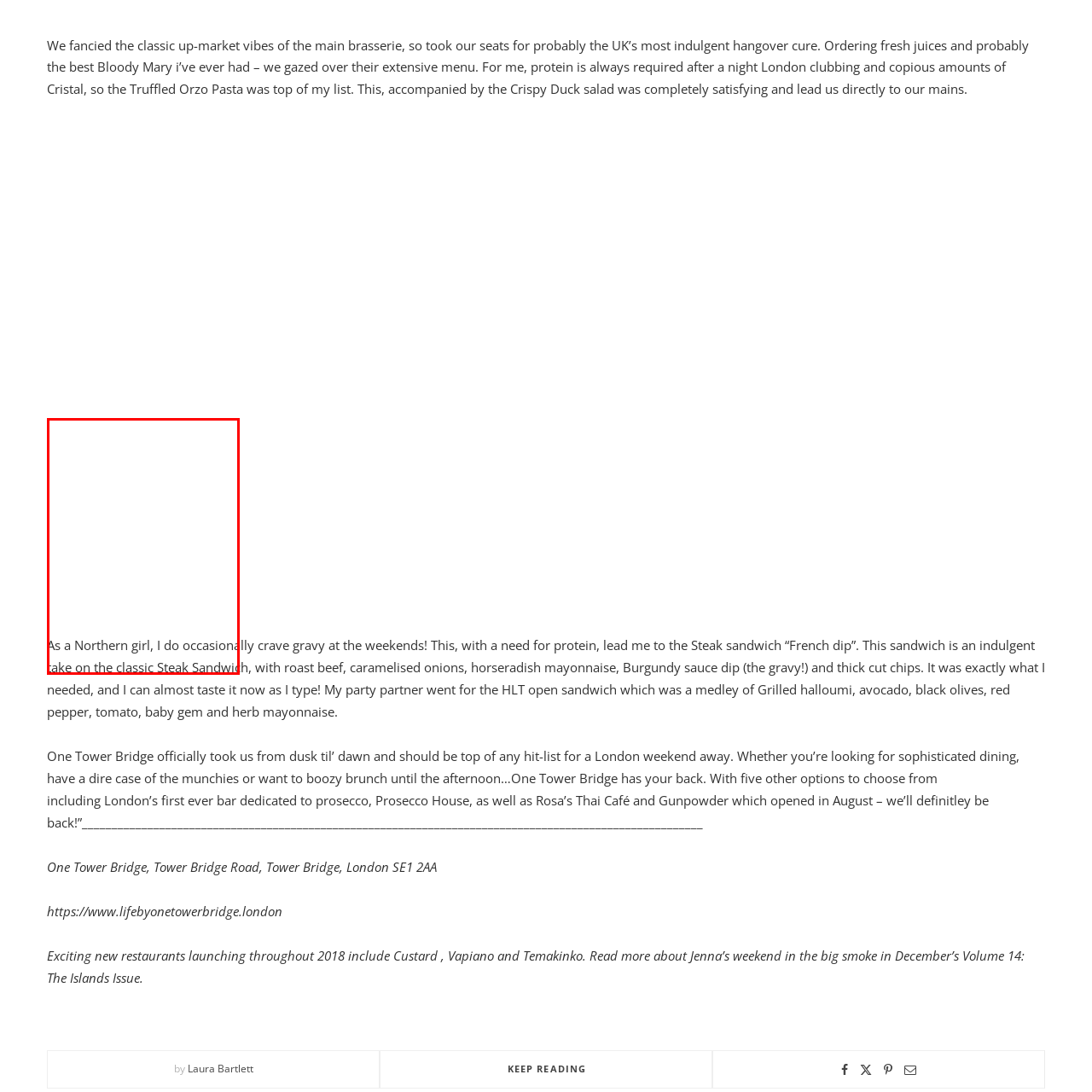What is the purpose of the Burgundy sauce dip?
Study the image within the red bounding box and provide a detailed response to the question.

The caption describes the Burgundy sauce dip as resembling gravy, implying that its purpose is to add flavor to the dish, similar to how gravy is used.